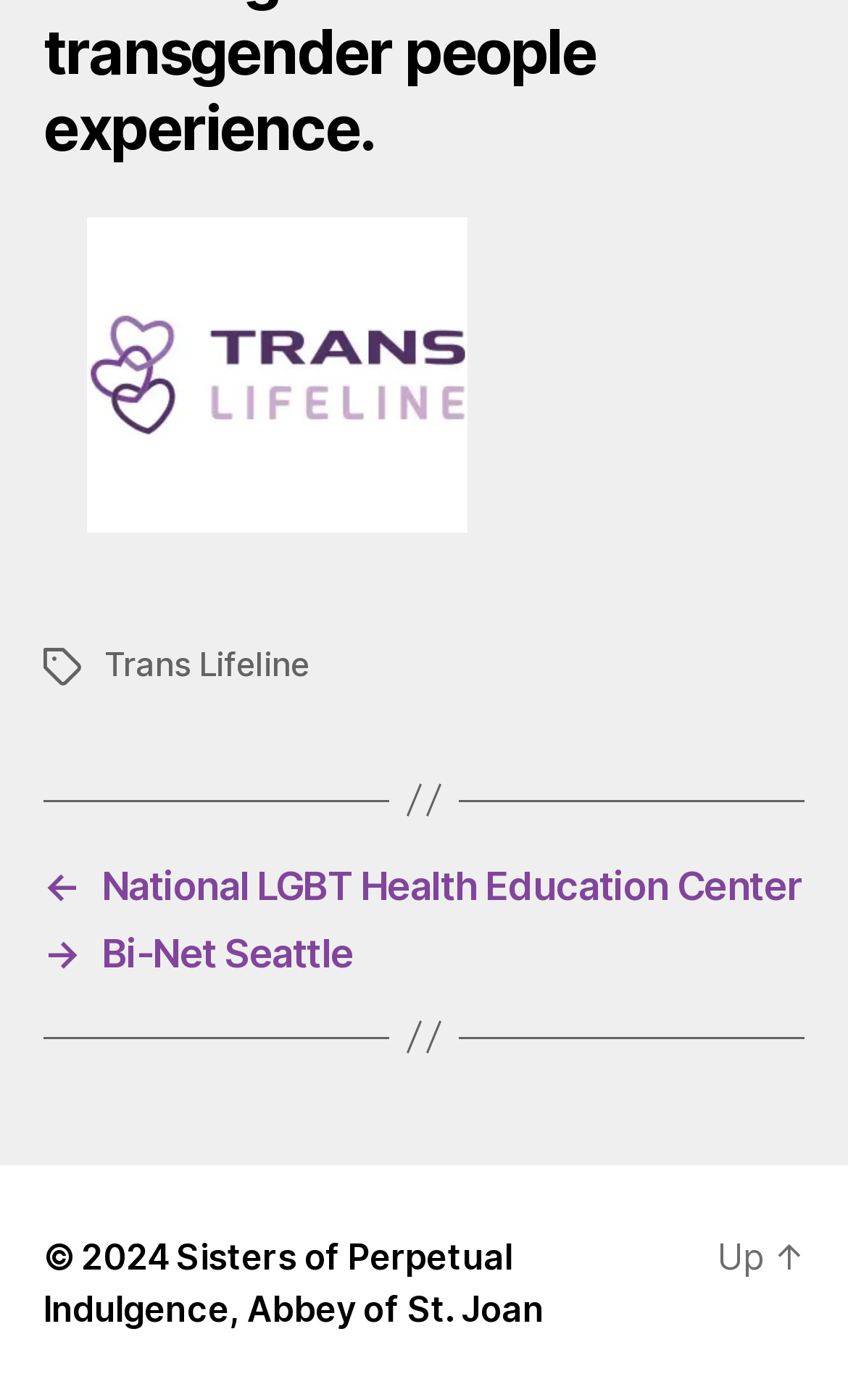Provide a brief response to the question using a single word or phrase: 
What is the last link in the contentinfo section?

Up